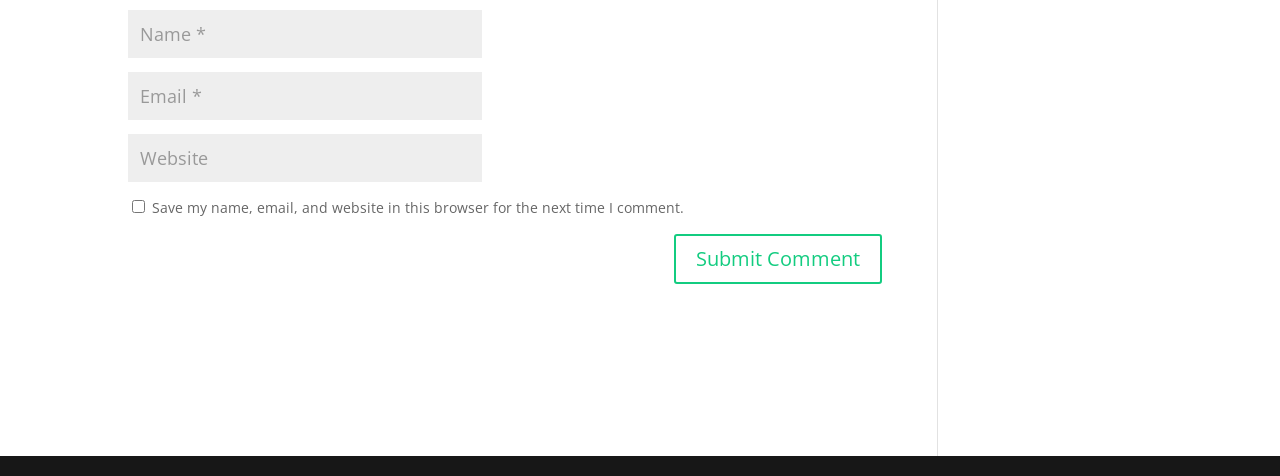What is the purpose of the checkbox?
Look at the image and answer the question with a single word or phrase.

Save comment information